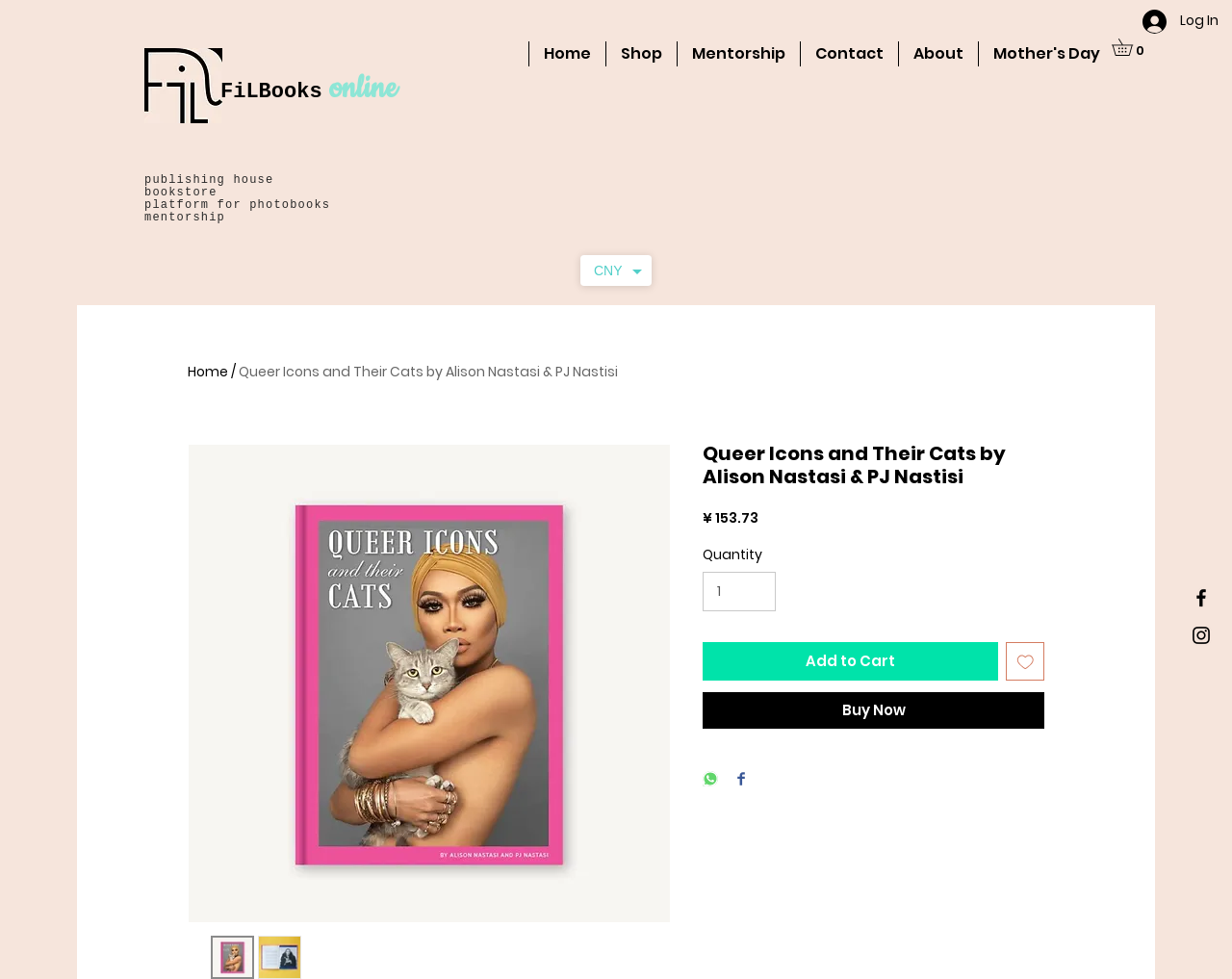Specify the bounding box coordinates of the area to click in order to execute this command: 'Search for a book'. The coordinates should consist of four float numbers ranging from 0 to 1, and should be formatted as [left, top, right, bottom].

[0.673, 0.108, 0.83, 0.144]